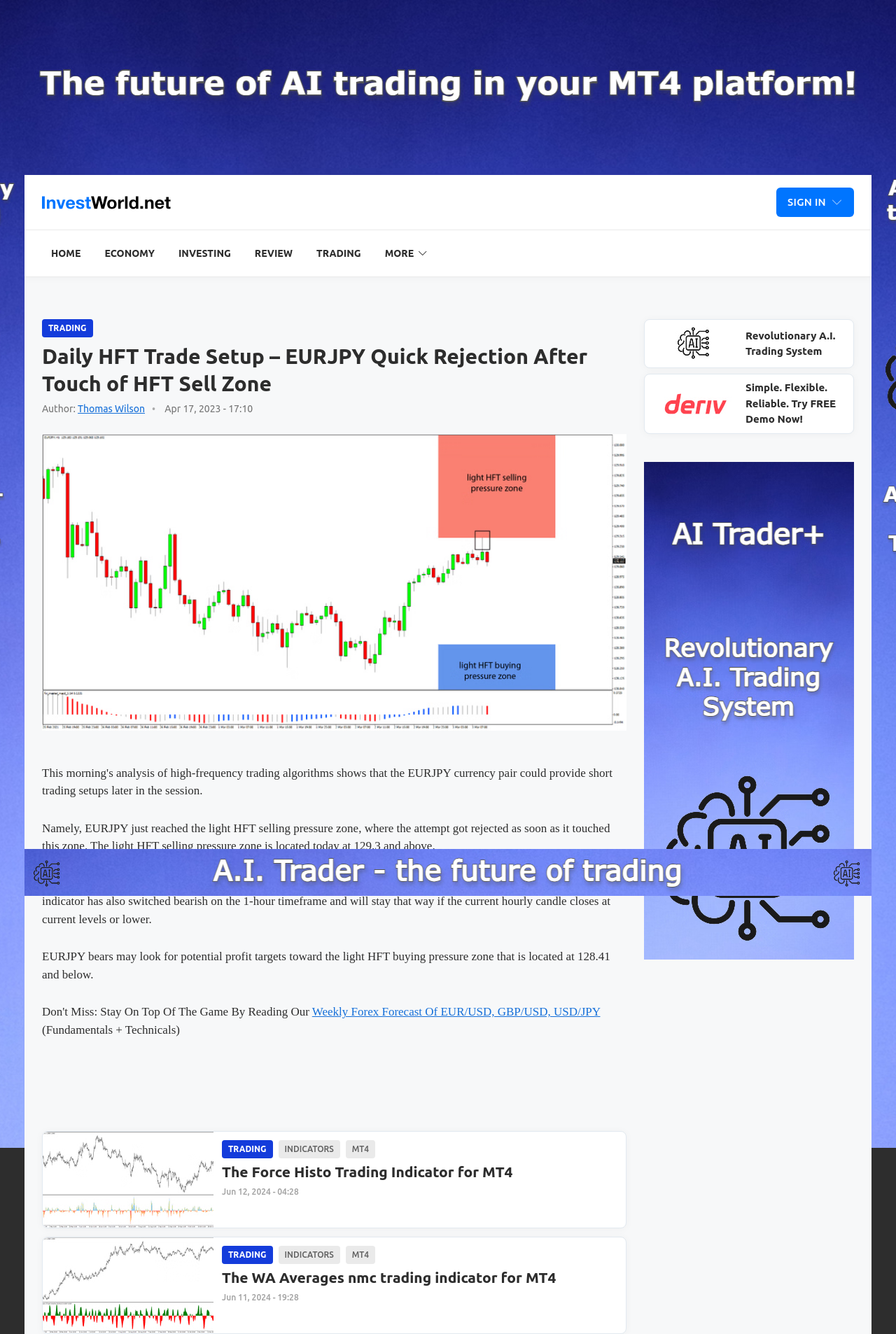Can you find the bounding box coordinates of the area I should click to execute the following instruction: "Read article about EURJPY trade setup"?

[0.047, 0.239, 0.699, 0.804]